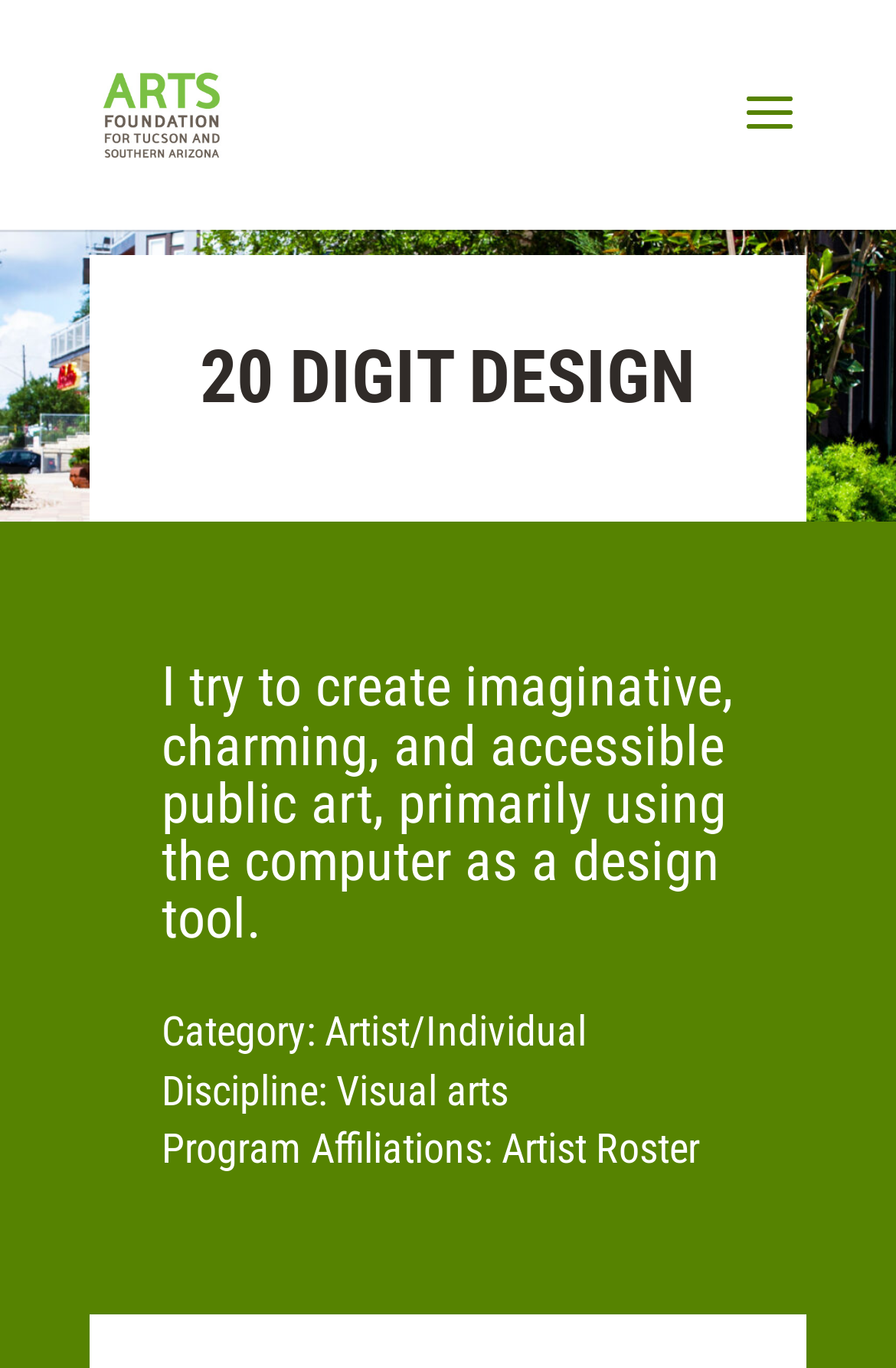What is the name of the arts foundation?
Using the image as a reference, answer the question in detail.

I found the answer by looking at the link element with the text 'Arts Foundation for Tucson and Southern Arizona' which is located at [0.11, 0.063, 0.25, 0.099]. This link is likely to be the name of the arts foundation.